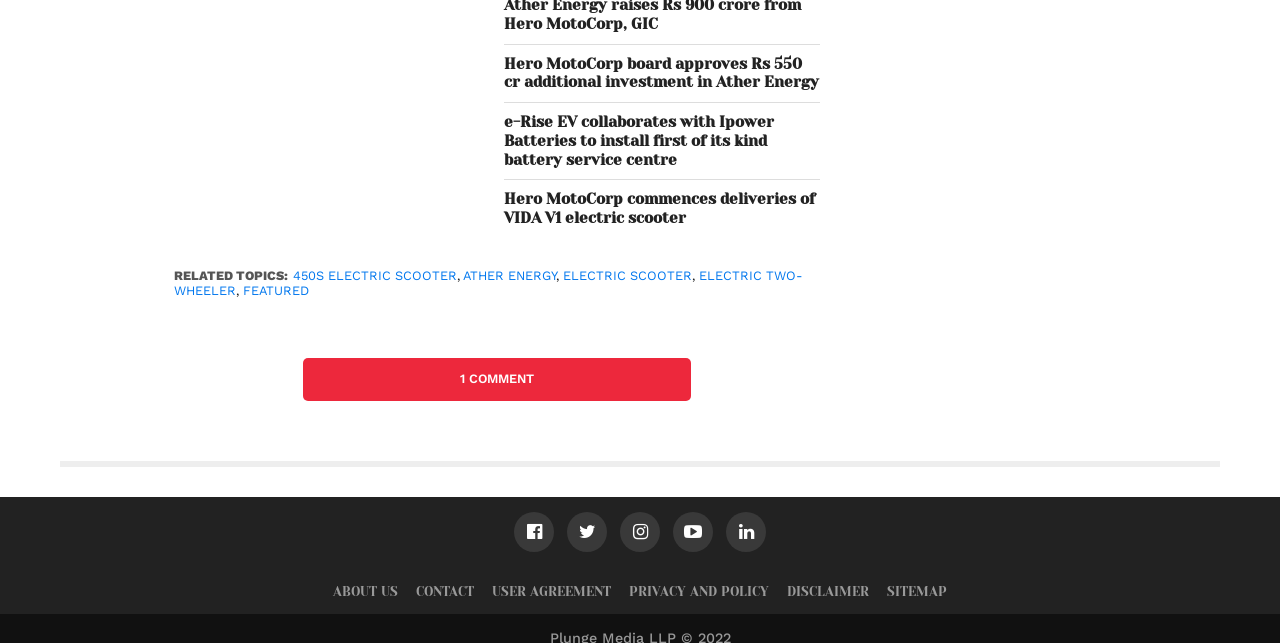Please provide a one-word or phrase answer to the question: 
What is the last link in the footer?

SITEMAP